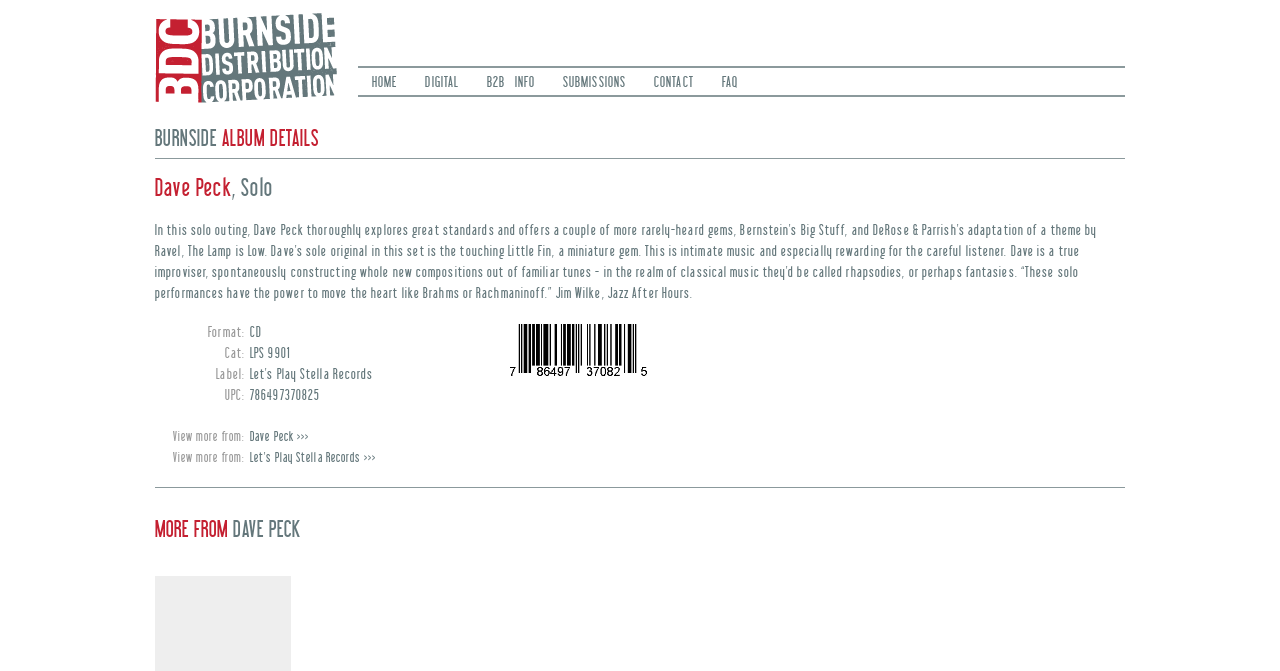Find the headline of the webpage and generate its text content.

BURNSIDE ALBUM DETAILS